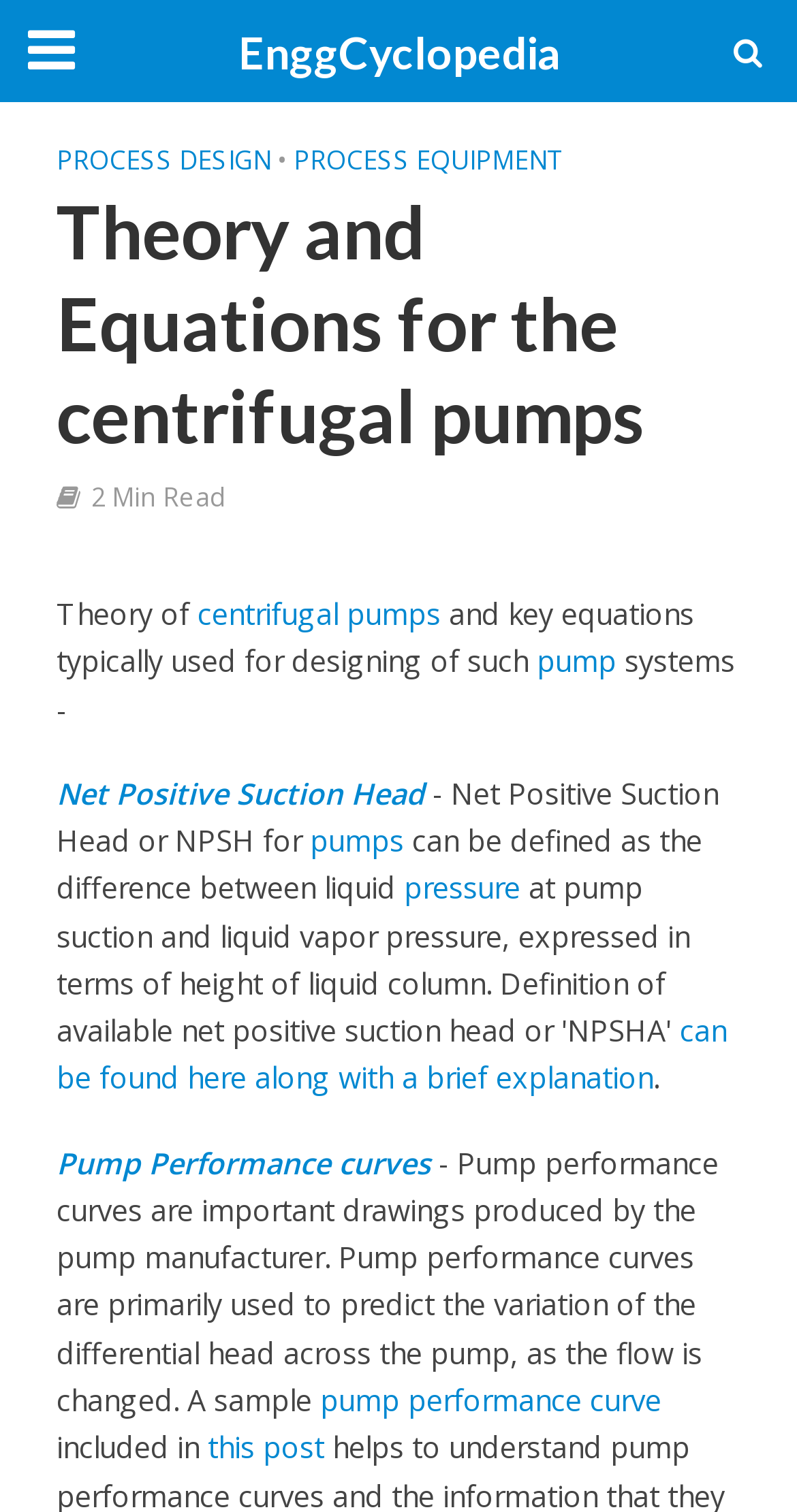Locate the bounding box of the UI element based on this description: "Net Positive Suction Head". Provide four float numbers between 0 and 1 as [left, top, right, bottom].

[0.071, 0.512, 0.532, 0.543]